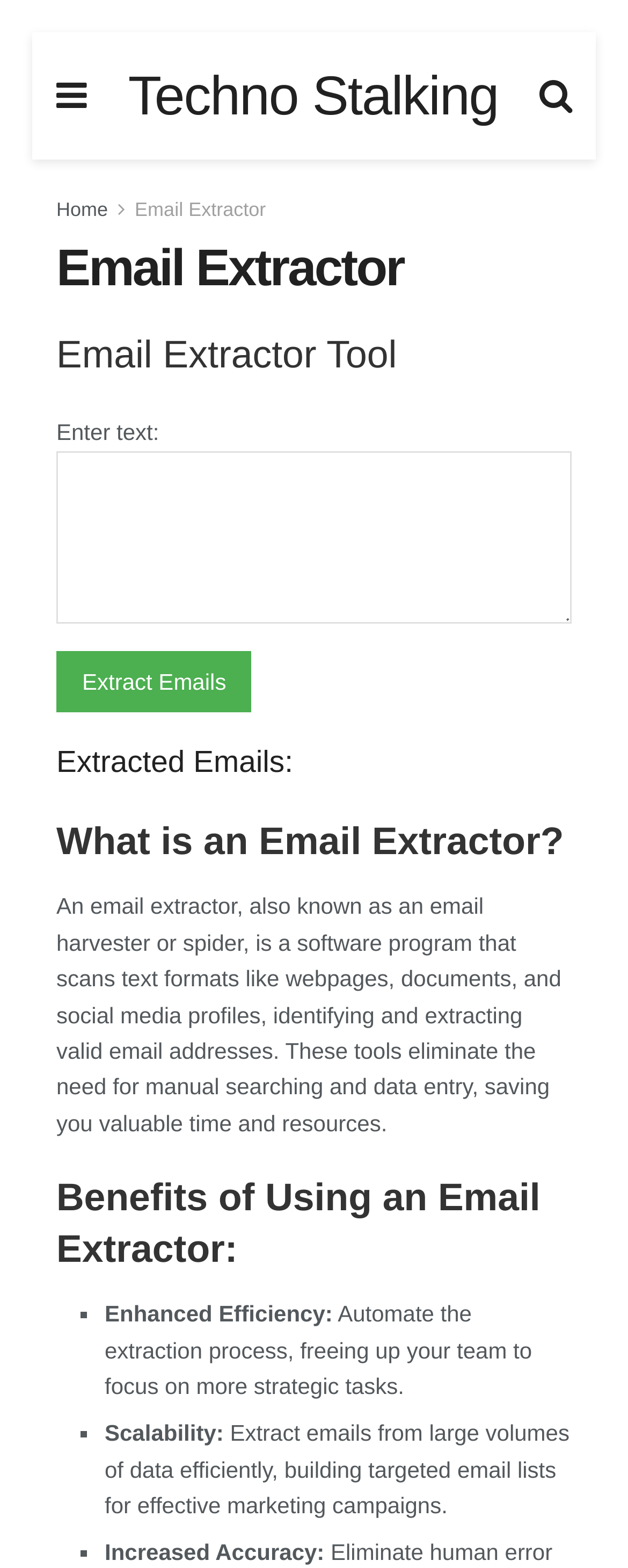What is the name of the tool provided on this webpage?
Based on the screenshot, answer the question with a single word or phrase.

Email Extractor Tool